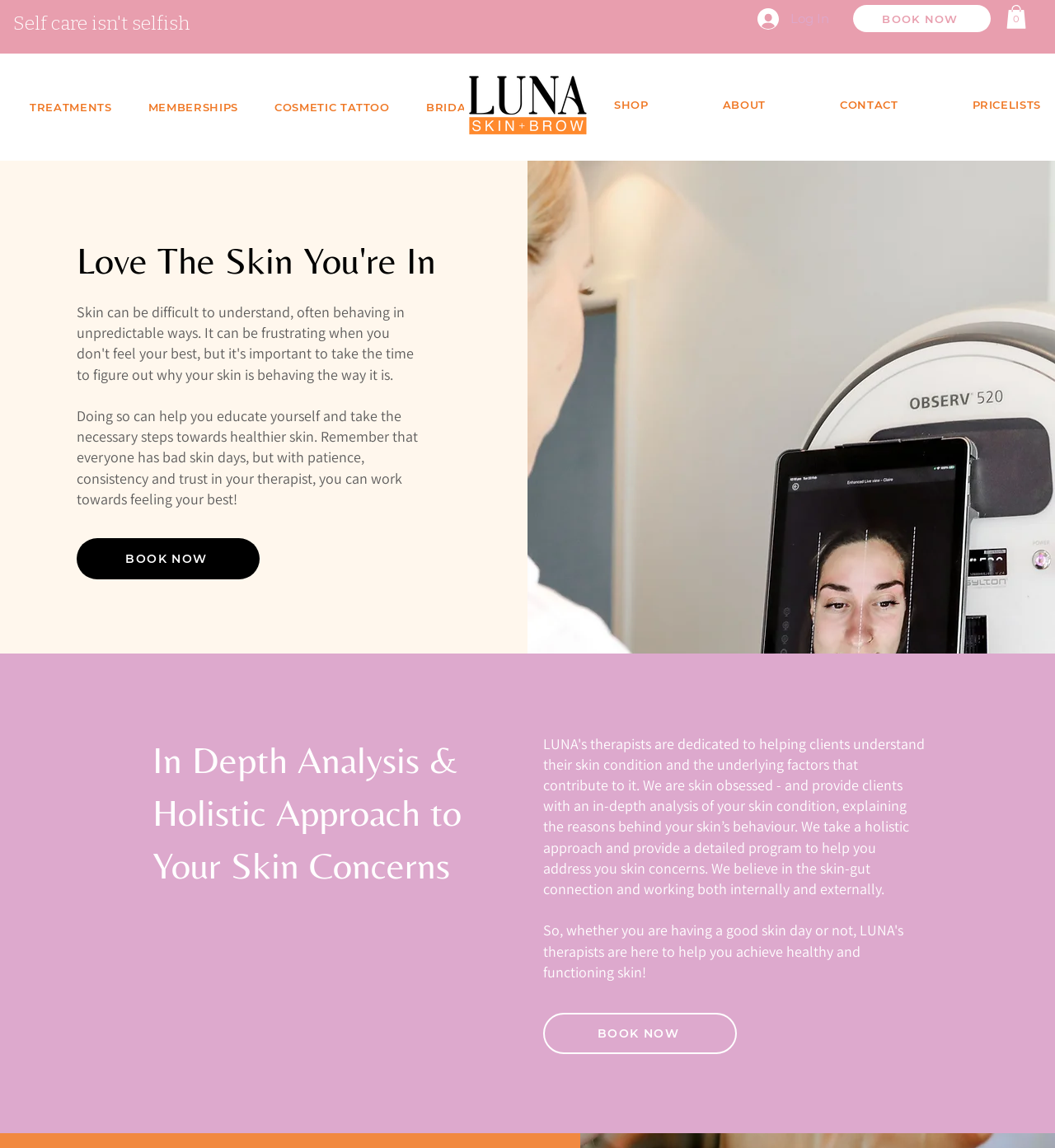What is the focus of the skin treatment center?
Use the information from the image to give a detailed answer to the question.

I found the heading element with the text 'In Depth Analysis & Holistic Approach to Your Skin Concerns' and bounding box coordinates [0.145, 0.639, 0.441, 0.777], which indicates that the center focuses on a holistic approach to skin treatments.